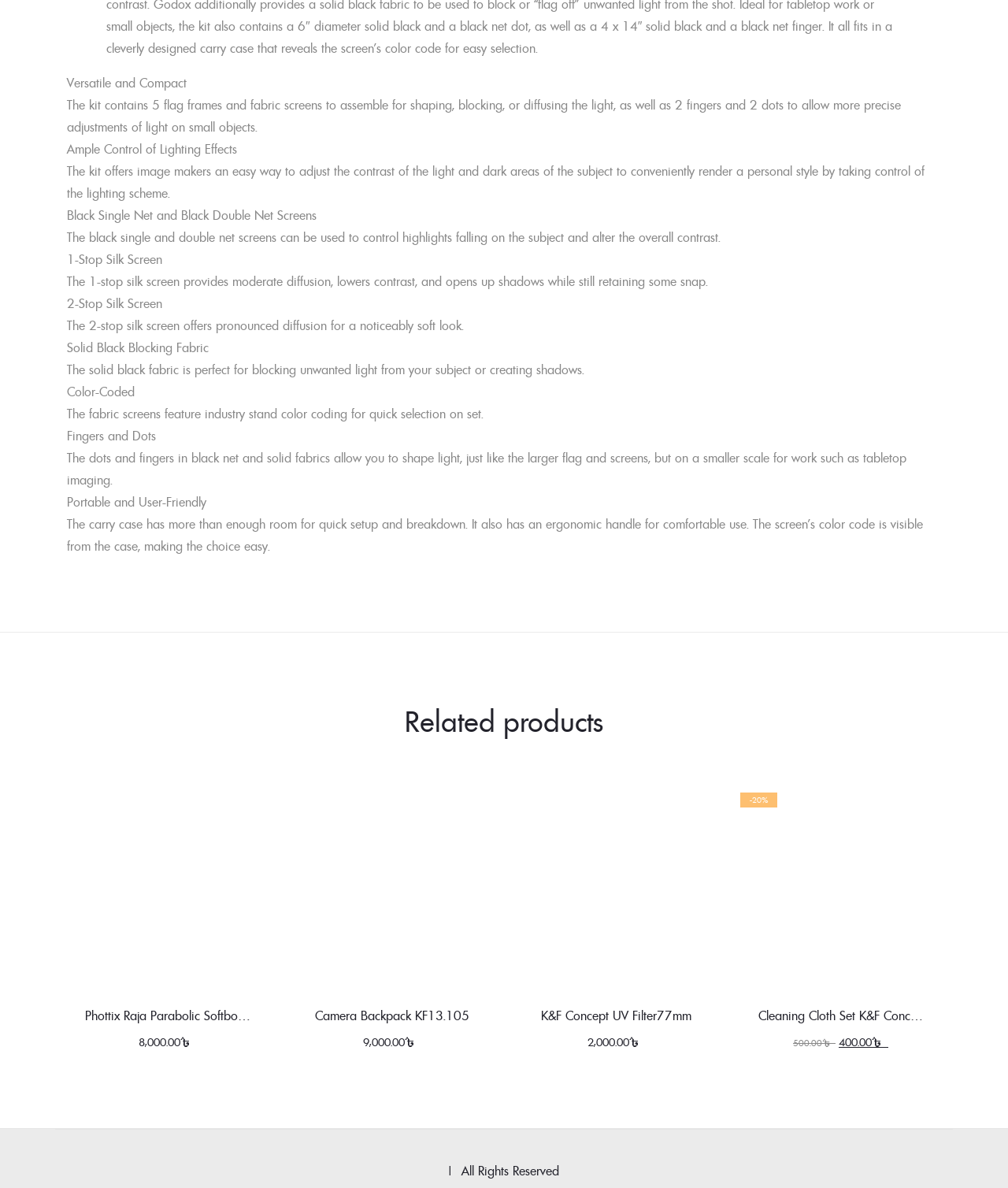What is the color code of the fabric screens?
Please give a detailed and elaborate explanation in response to the question.

The fabric screens feature industry standard color coding for quick selection on set, as stated on the webpage.